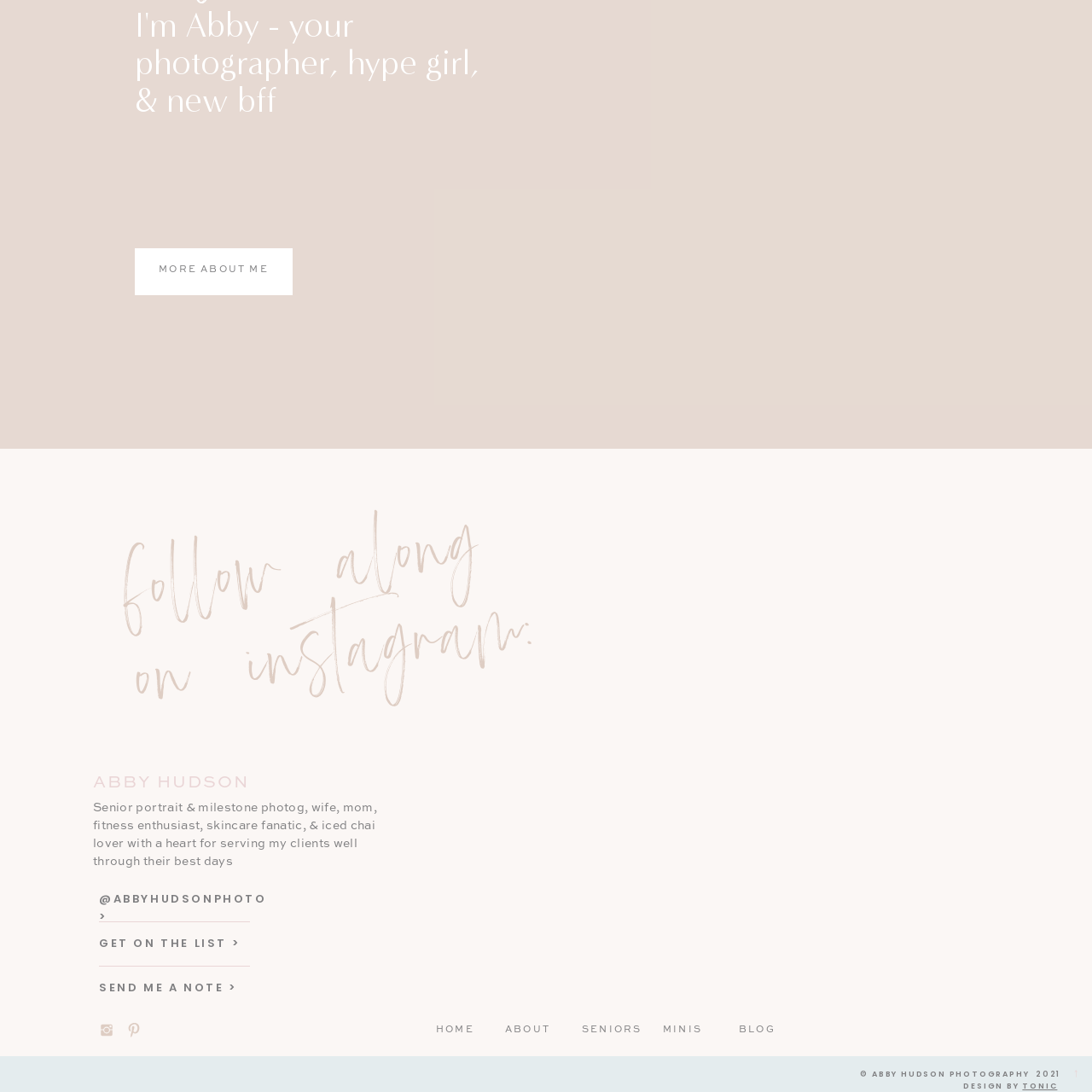What is the name of the subject featured in the photography session?
Focus on the red-bounded area of the image and reply with one word or a short phrase.

Dori